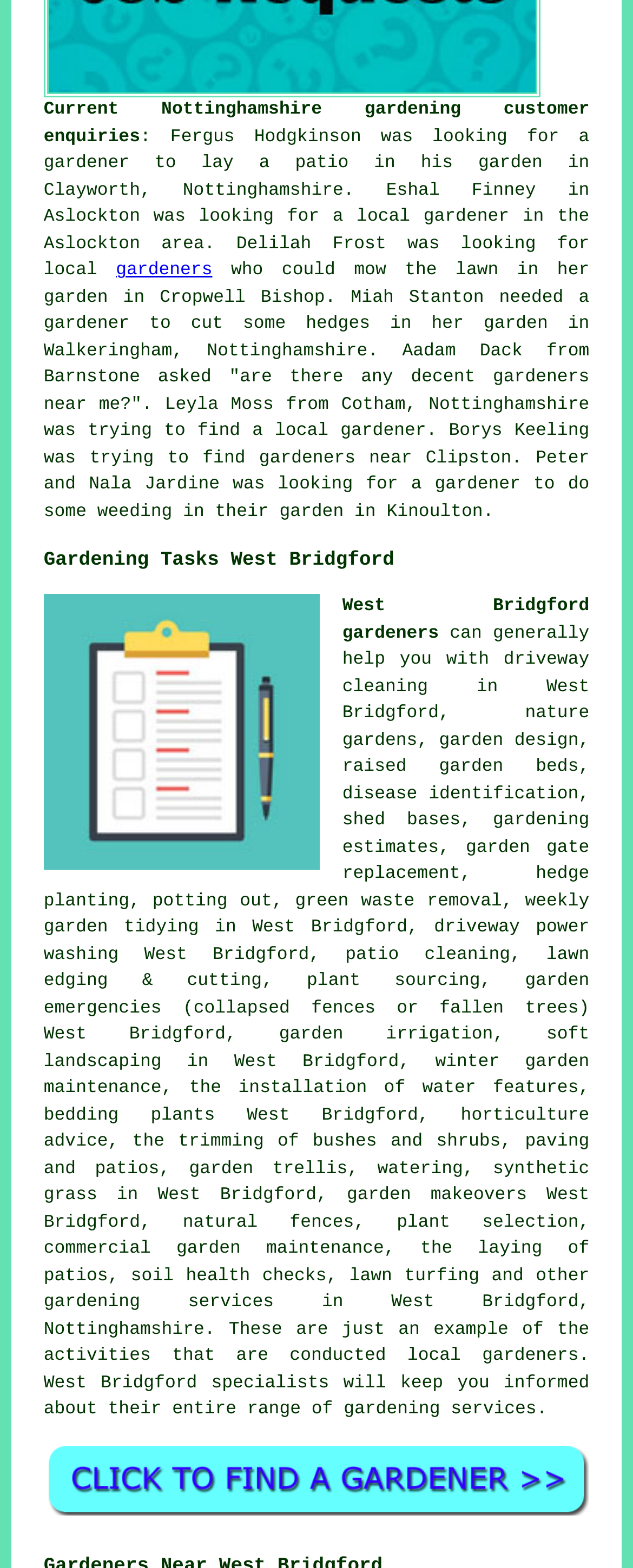Please specify the bounding box coordinates in the format (top-left x, top-left y, bottom-right x, bottom-right y), with values ranging from 0 to 1. Identify the bounding box for the UI component described as follows: a local gardener

[0.398, 0.269, 0.673, 0.282]